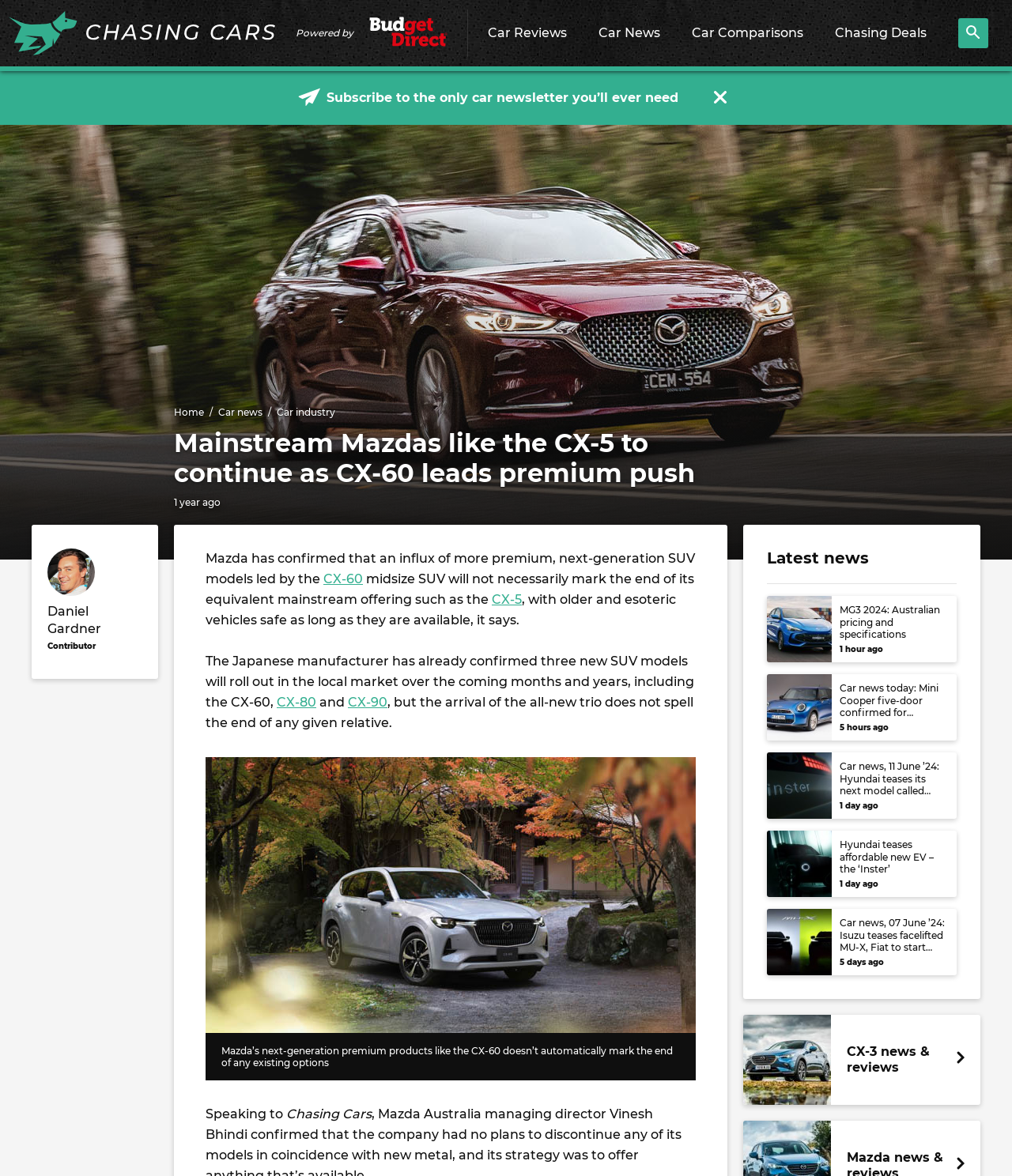Locate the bounding box coordinates of the clickable region to complete the following instruction: "Read the latest news 'MG3 2024: Australian pricing and specifications'."

[0.758, 0.507, 0.945, 0.563]